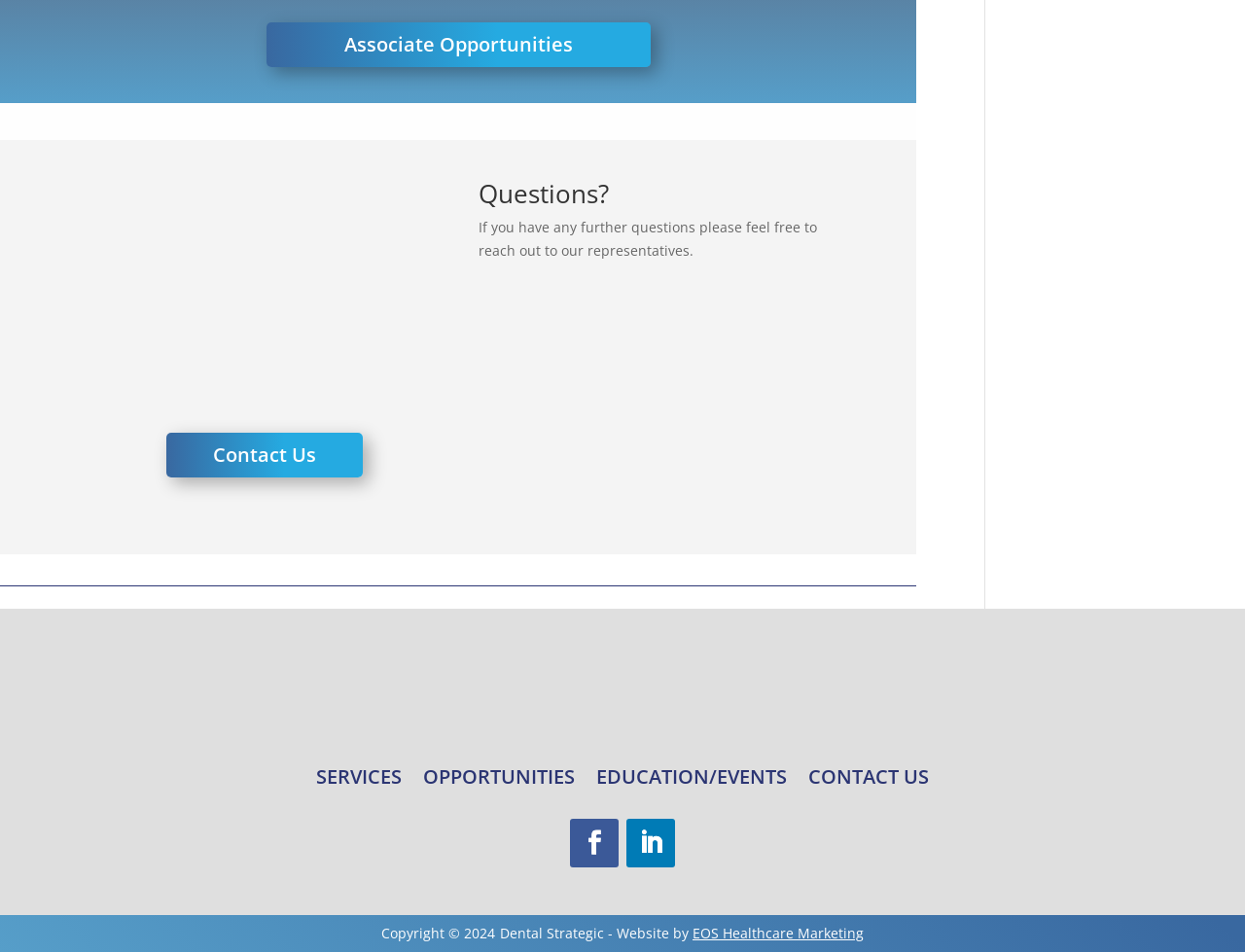Respond to the question below with a single word or phrase: What is the profession of the woman in the image?

Real estate agent